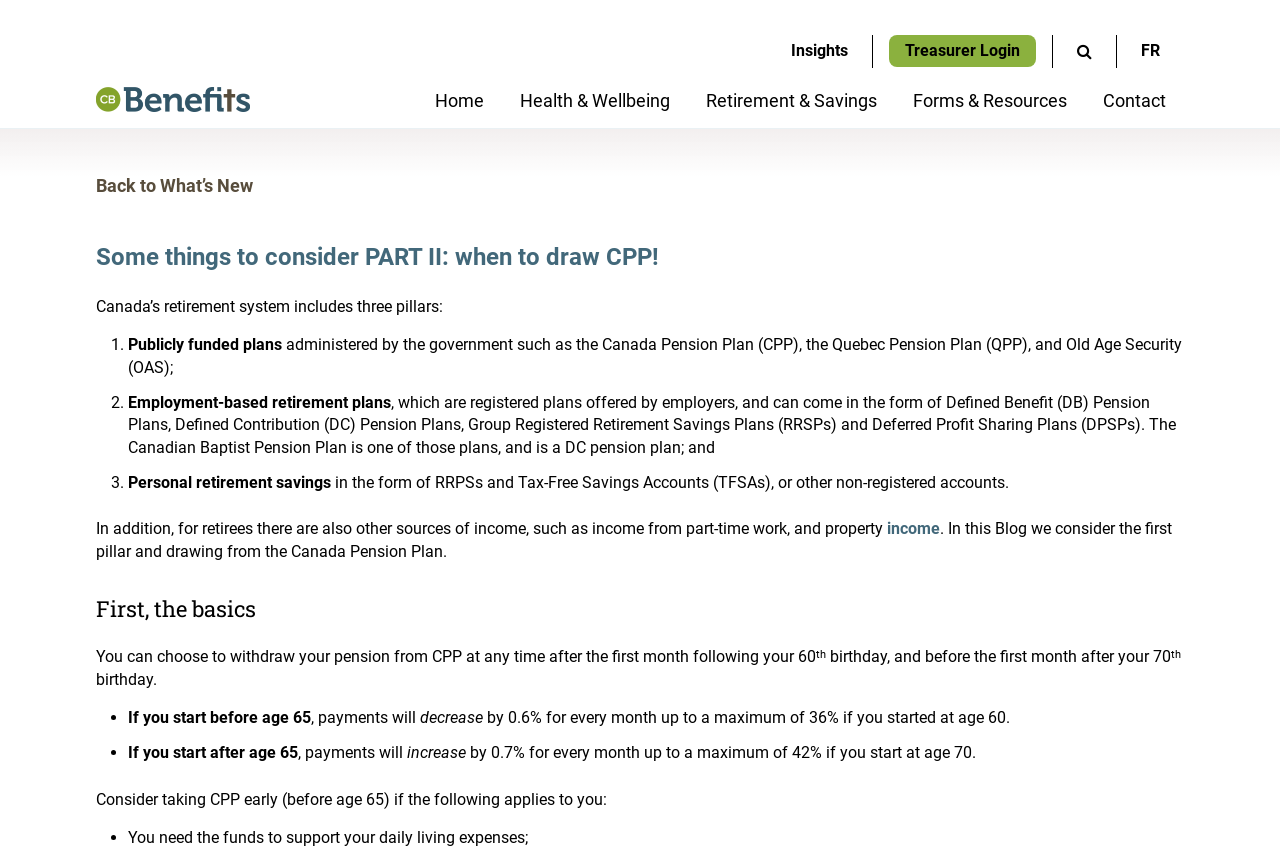Please identify the bounding box coordinates of the region to click in order to complete the task: "Click the 'Insights' link". The coordinates must be four float numbers between 0 and 1, specified as [left, top, right, bottom].

[0.612, 0.048, 0.669, 0.07]